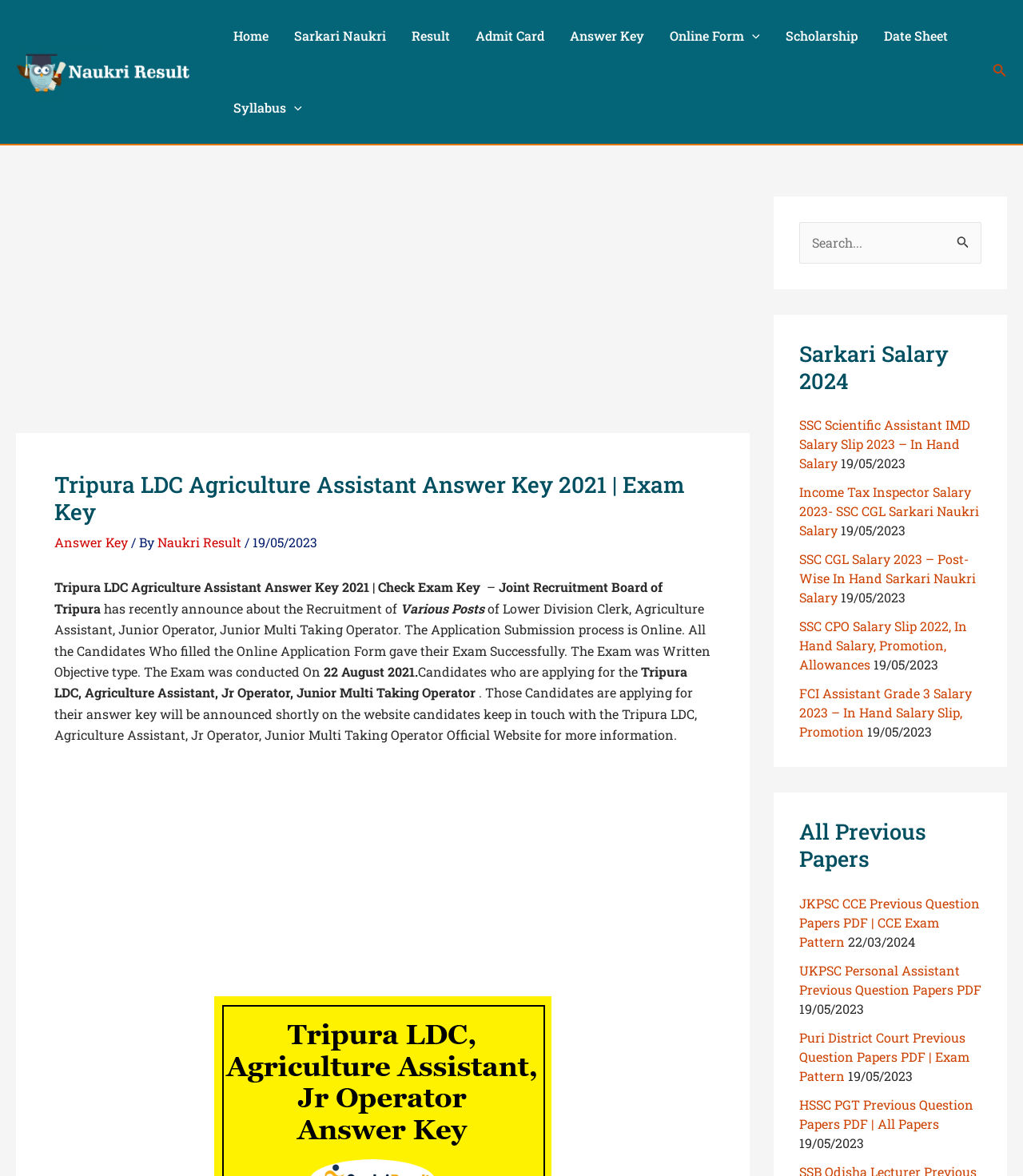What is the purpose of this webpage? Look at the image and give a one-word or short phrase answer.

Answer Key